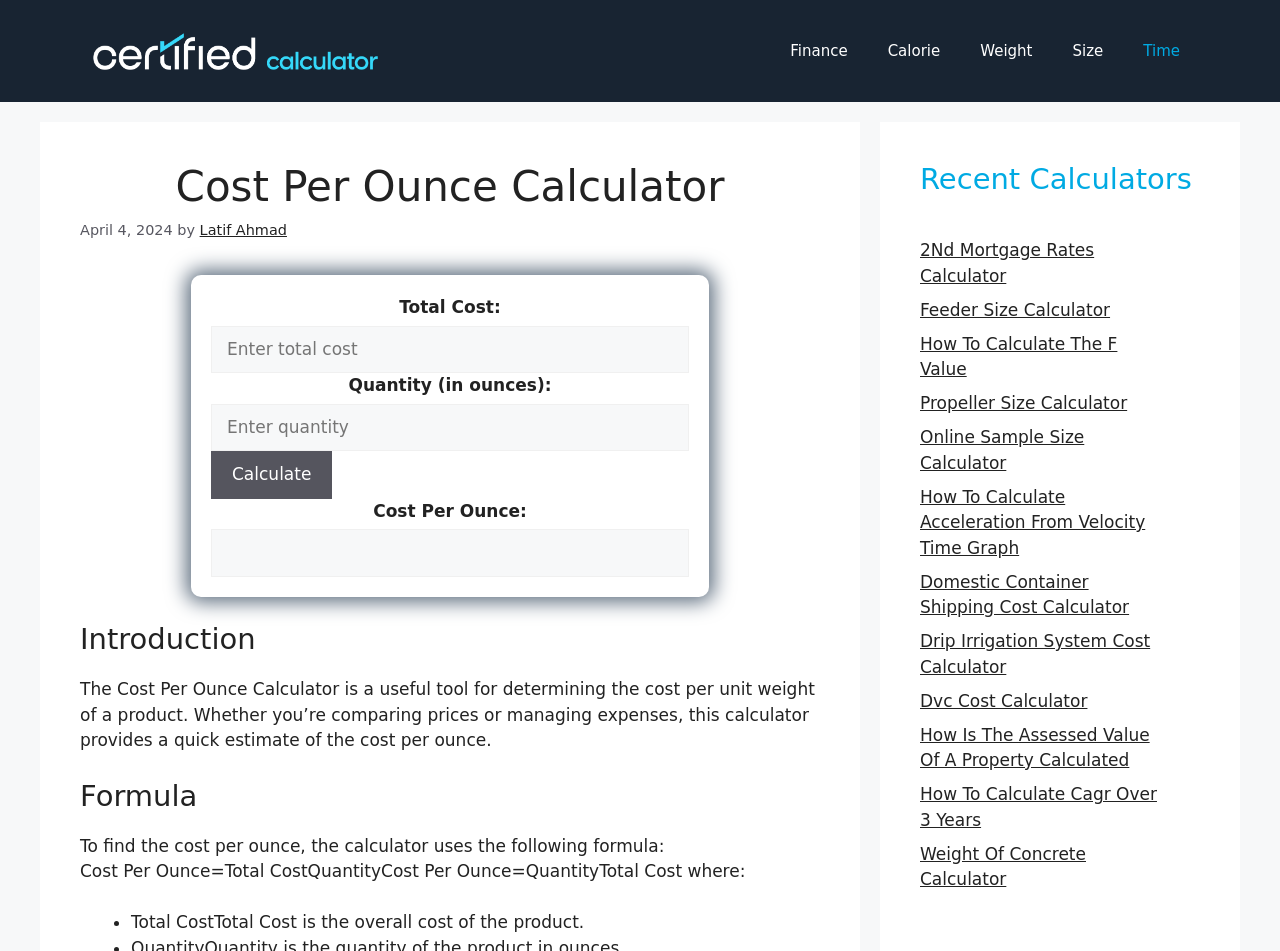Extract the bounding box coordinates of the UI element described: "Online Sample Size Calculator". Provide the coordinates in the format [left, top, right, bottom] with values ranging from 0 to 1.

[0.719, 0.449, 0.847, 0.497]